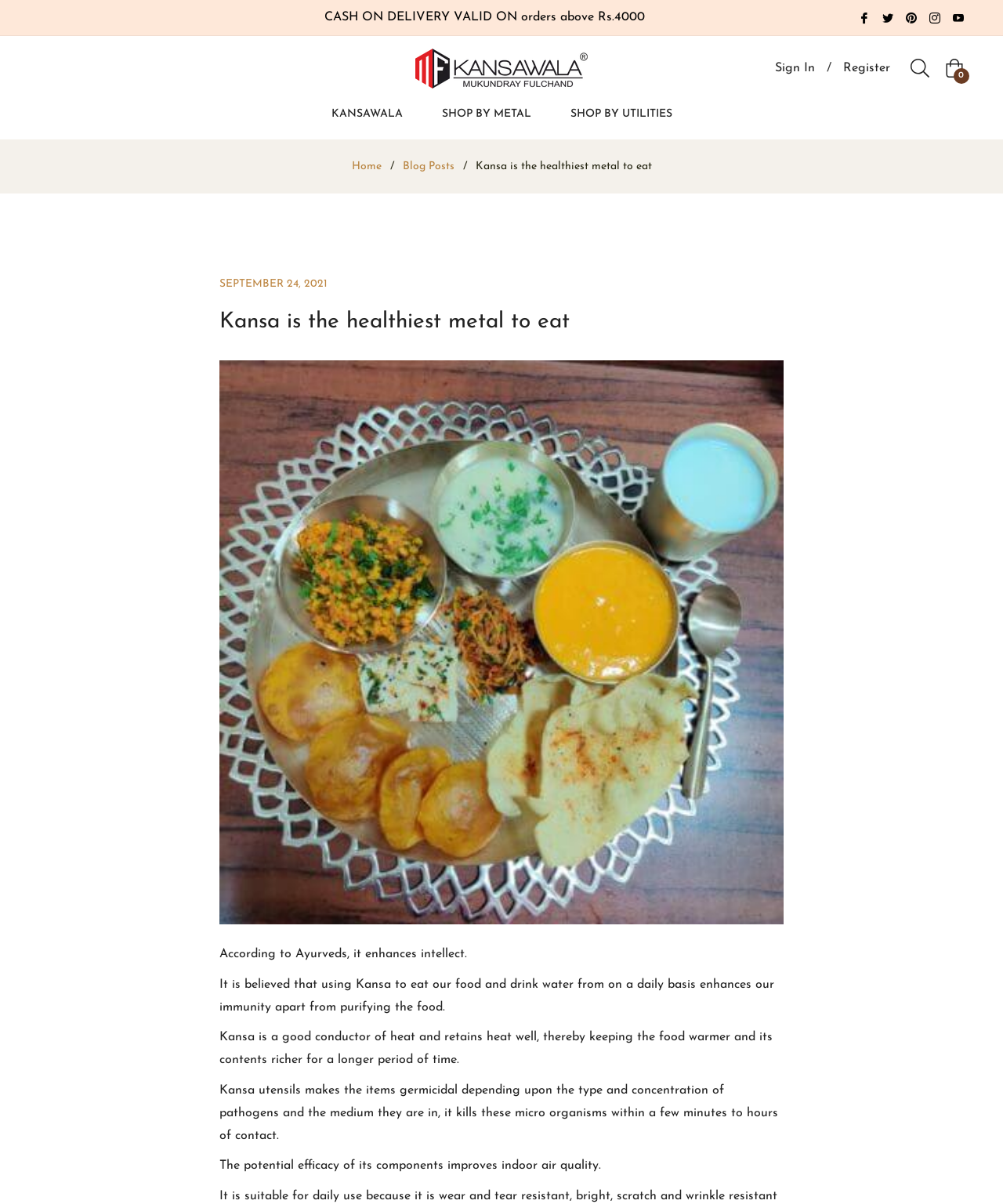Extract the bounding box of the UI element described as: "Lawn Pest Control".

None